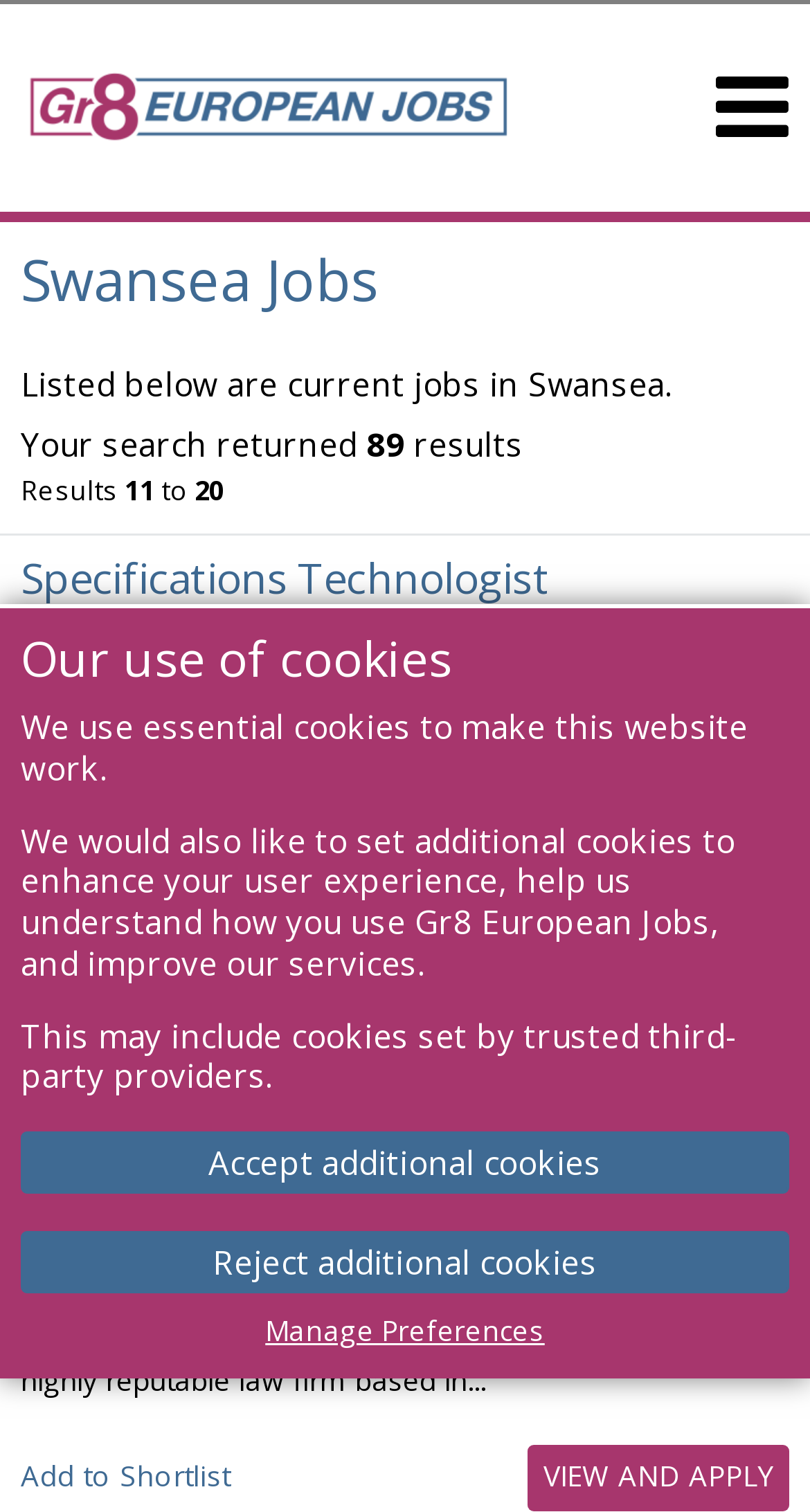Using the element description: "Manage Preferences", determine the bounding box coordinates. The coordinates should be in the format [left, top, right, bottom], with values between 0 and 1.

[0.328, 0.868, 0.672, 0.893]